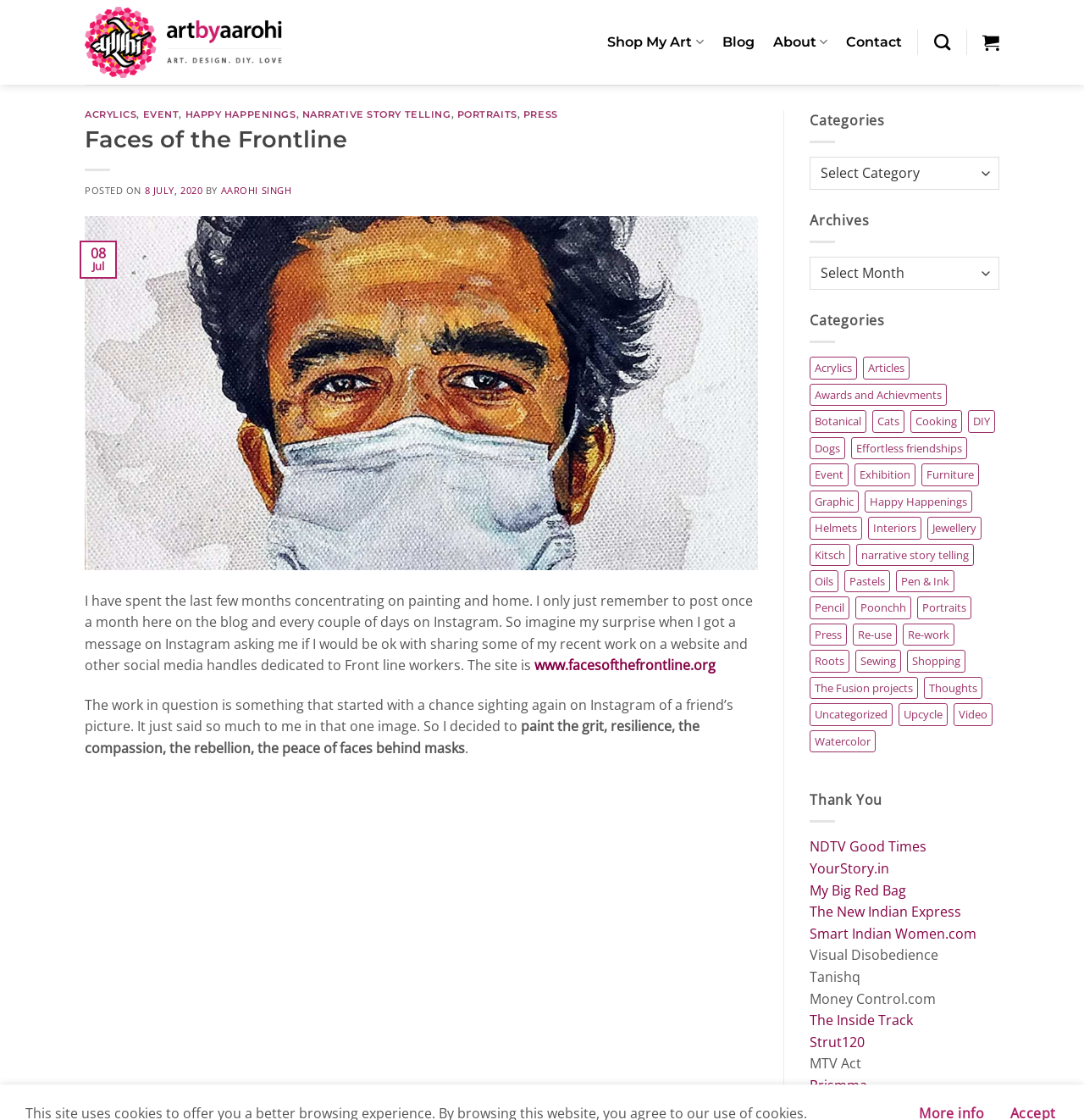Extract the primary heading text from the webpage.

Faces of the Frontline